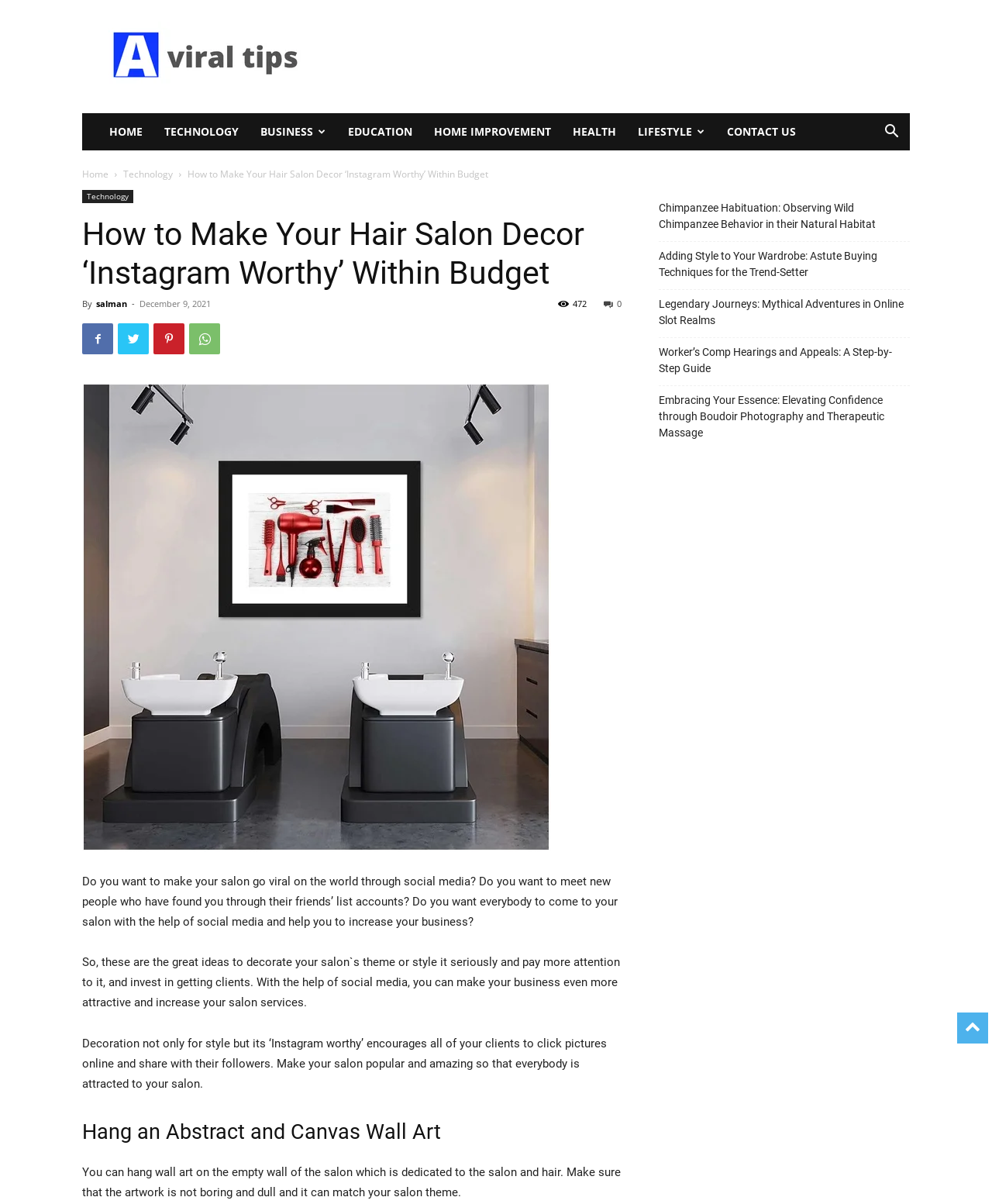Predict the bounding box of the UI element based on this description: "Home improvement".

[0.427, 0.094, 0.566, 0.125]